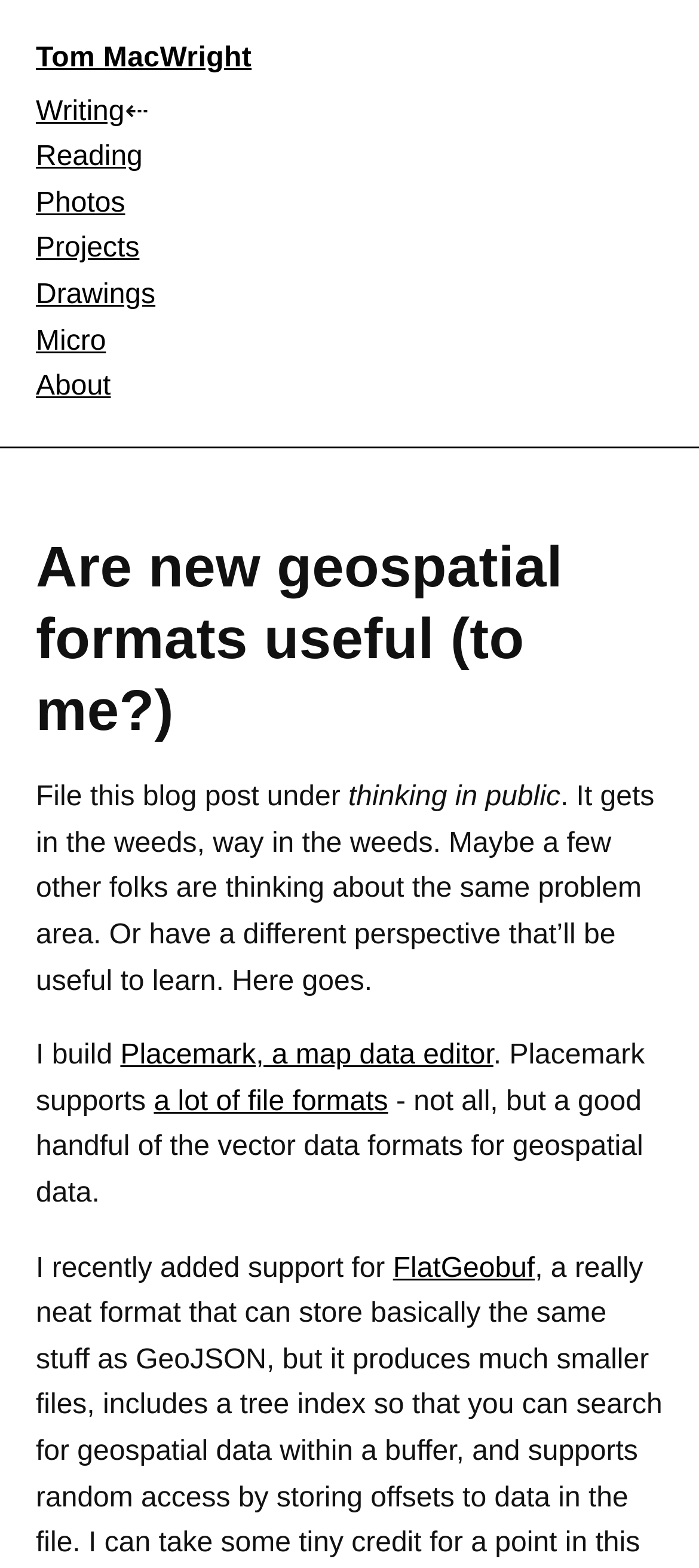Use a single word or phrase to answer the question:
What is the purpose of the blog post?

Thinking in public